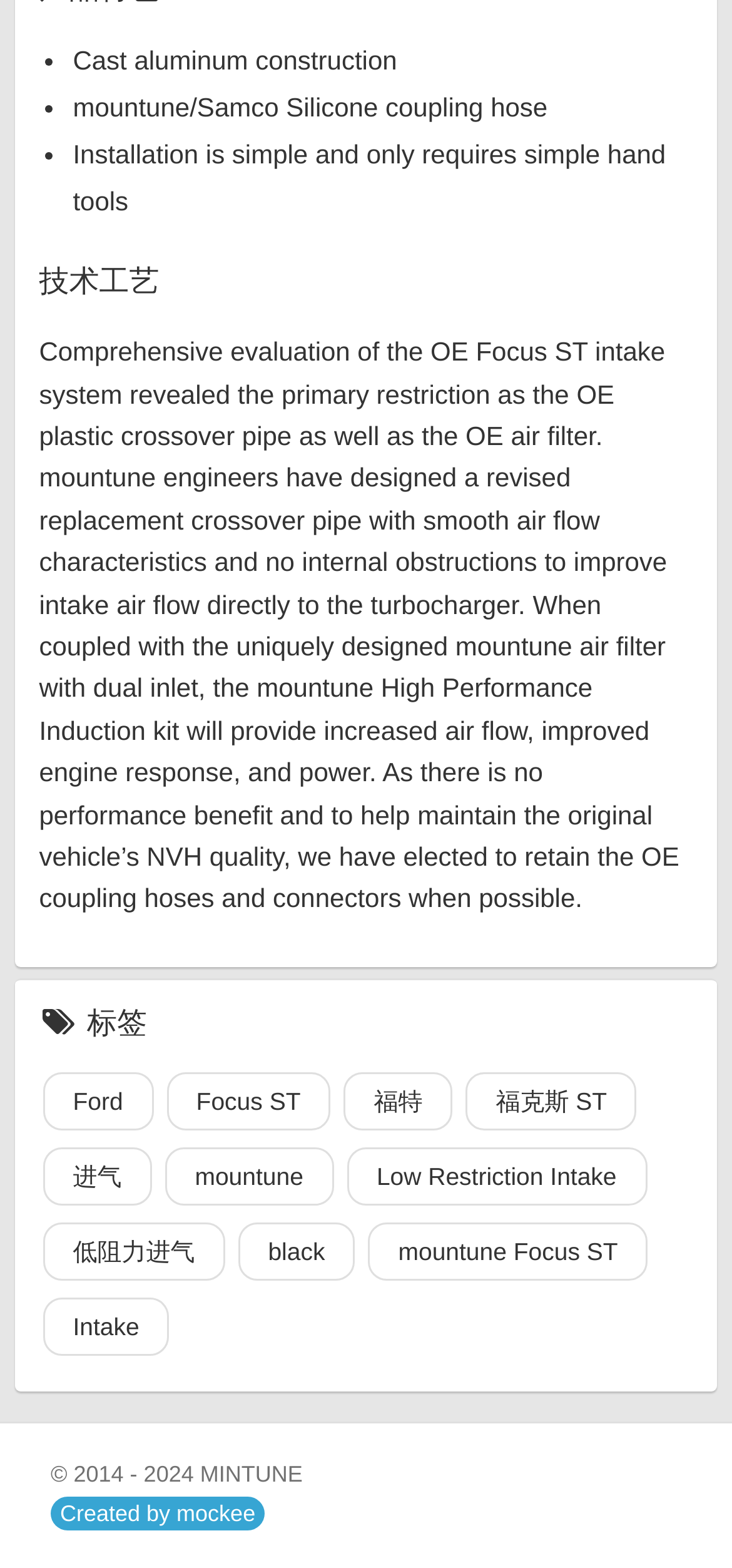Based on the image, provide a detailed and complete answer to the question: 
How many links are there in the complementary section?

The answer can be found by counting the number of link elements in the complementary section. There are 11 link elements, each with a unique text label, such as 'Ford', 'Focus ST', 'mountune', etc. These elements are presented in a hierarchical structure within the complementary section, which has a bounding box of [0.02, 0.624, 0.98, 0.894].